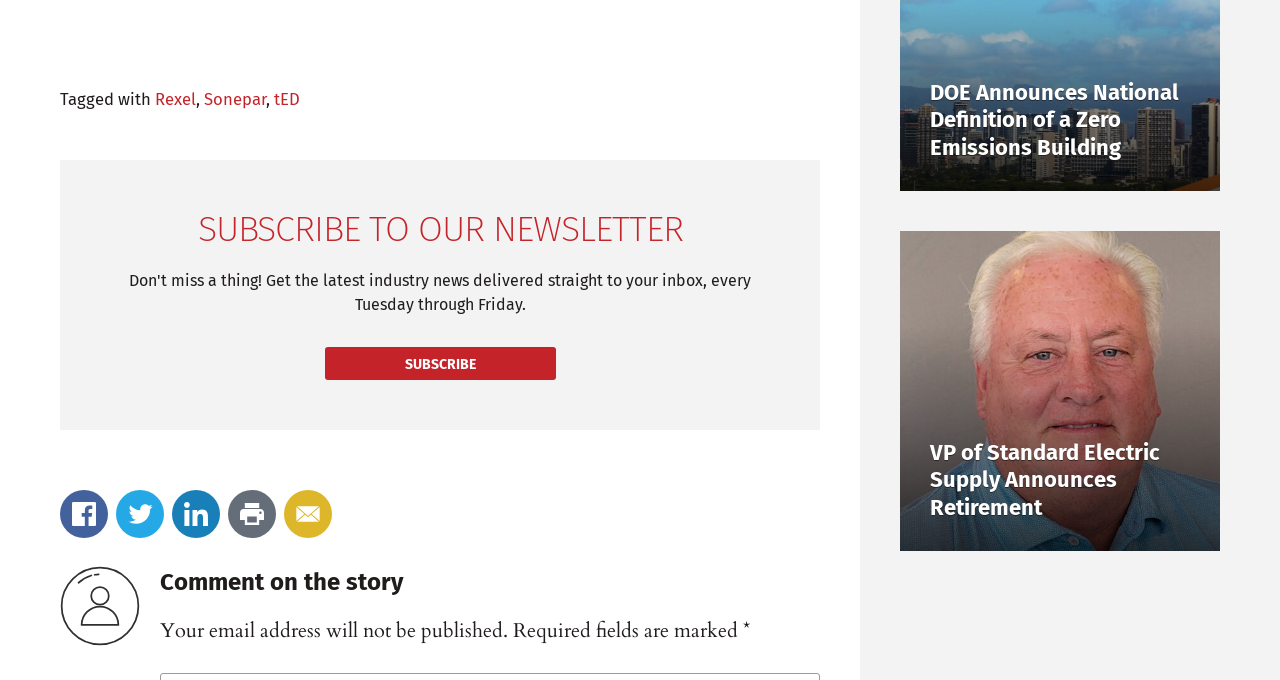Provide the bounding box coordinates of the HTML element described as: "tED". The bounding box coordinates should be four float numbers between 0 and 1, i.e., [left, top, right, bottom].

[0.214, 0.13, 0.234, 0.16]